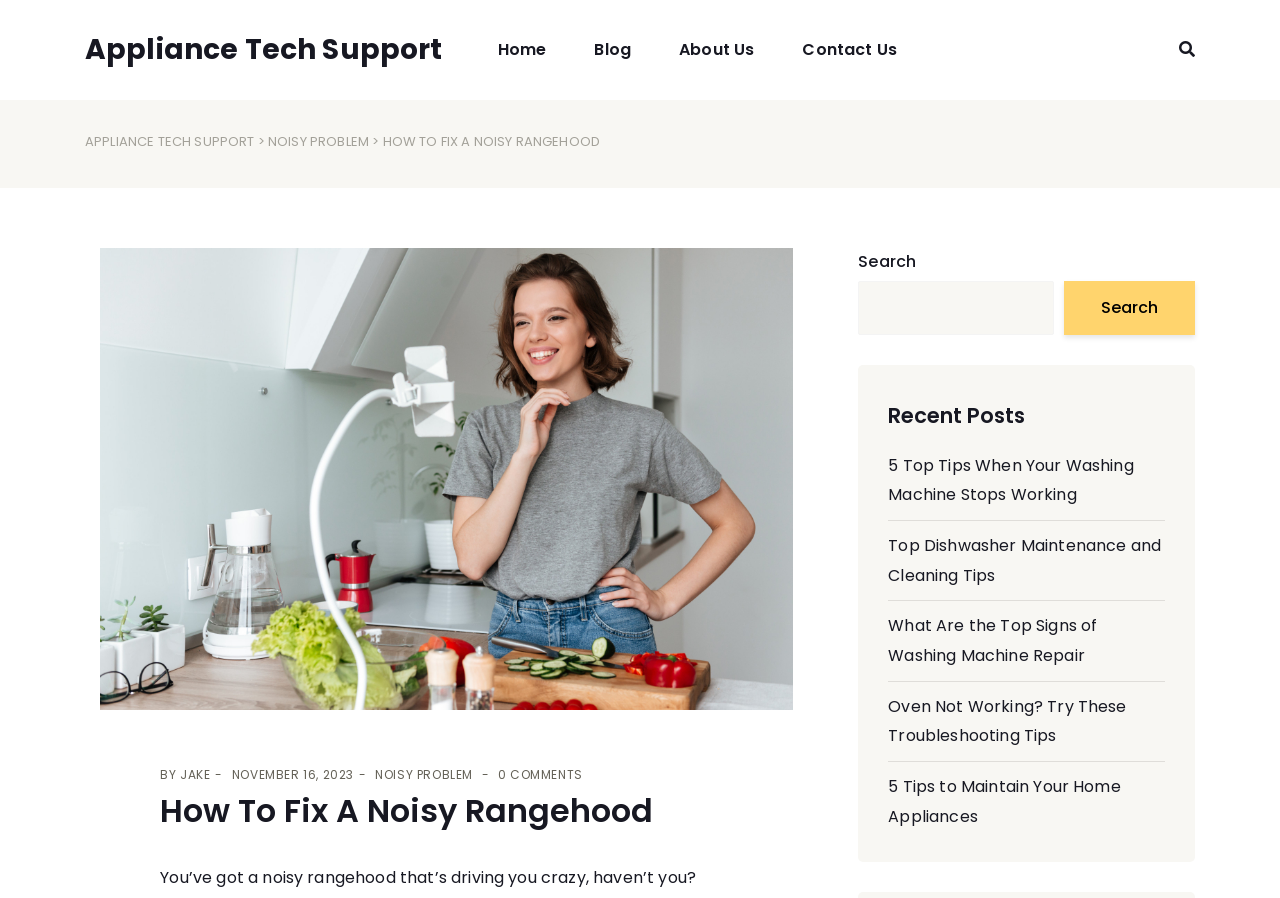Bounding box coordinates must be specified in the format (top-left x, top-left y, bottom-right x, bottom-right y). All values should be floating point numbers between 0 and 1. What are the bounding box coordinates of the UI element described as: About Us

[0.524, 0.003, 0.596, 0.108]